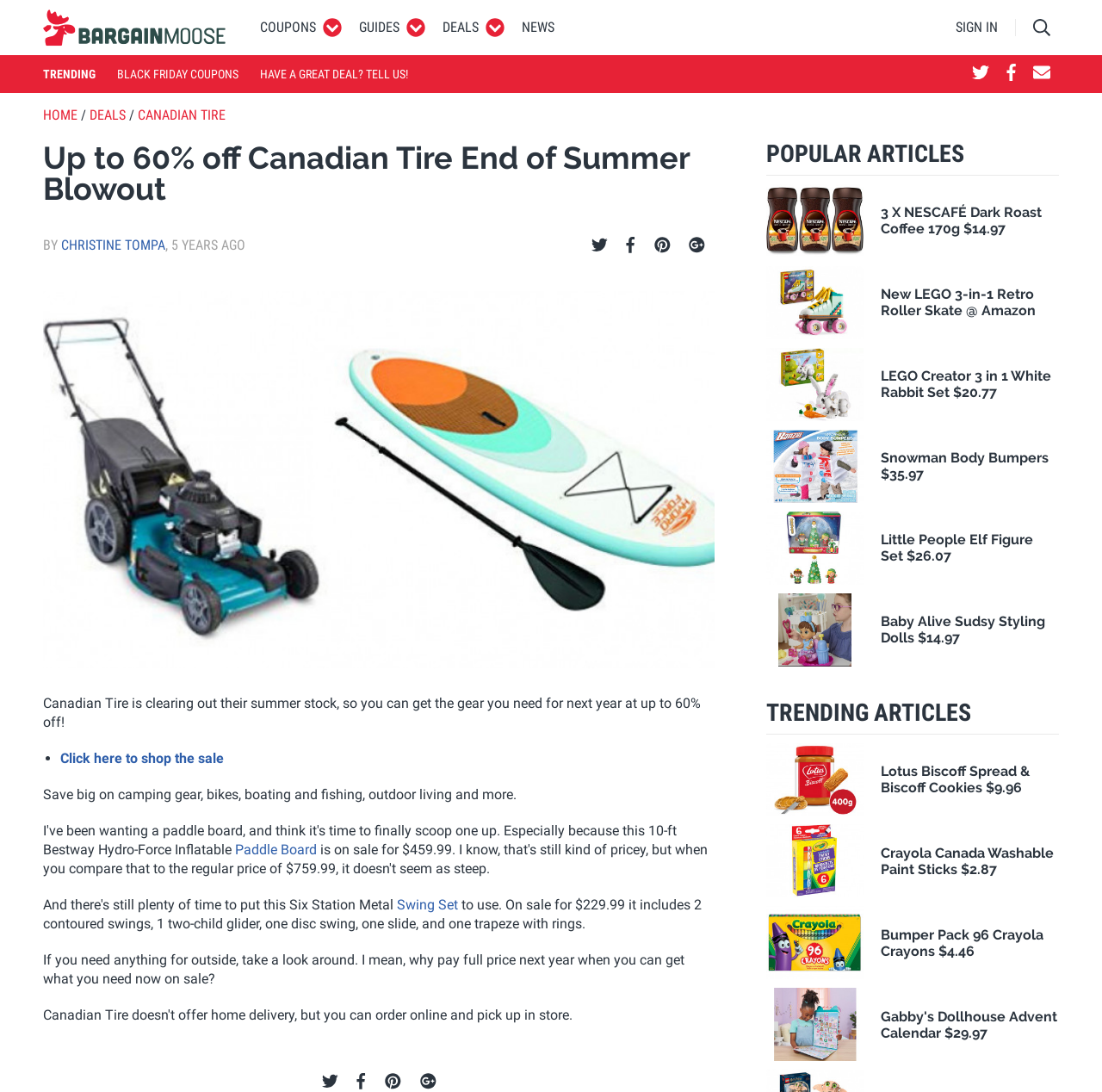Find the bounding box coordinates of the clickable area required to complete the following action: "Click on the 'SIGN IN' link".

[0.867, 0.018, 0.922, 0.033]